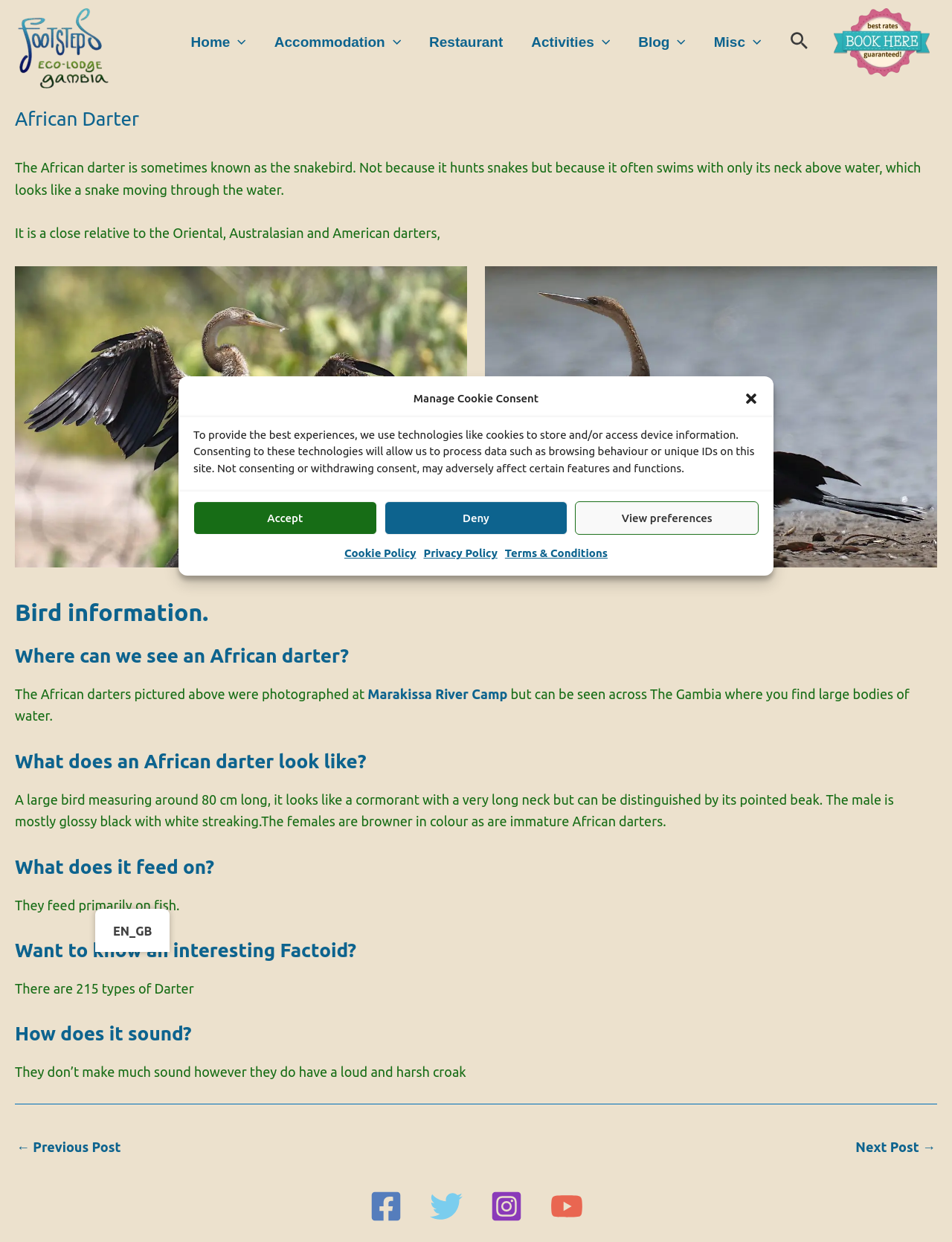Please specify the bounding box coordinates for the clickable region that will help you carry out the instruction: "Click the company logo".

[0.016, 0.031, 0.117, 0.043]